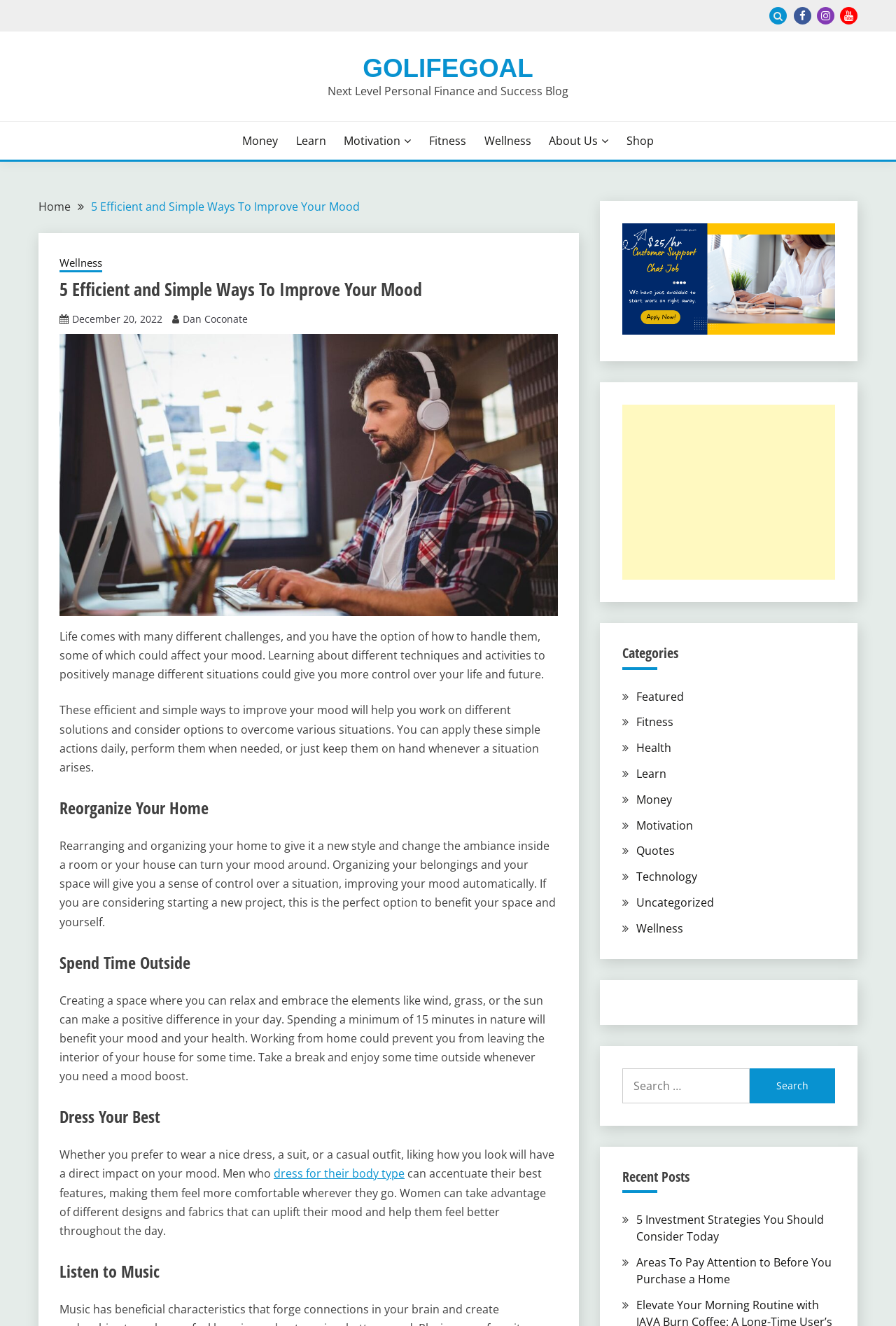Please provide a brief answer to the question using only one word or phrase: 
What is the fourth way to improve your mood?

Dress Your Best